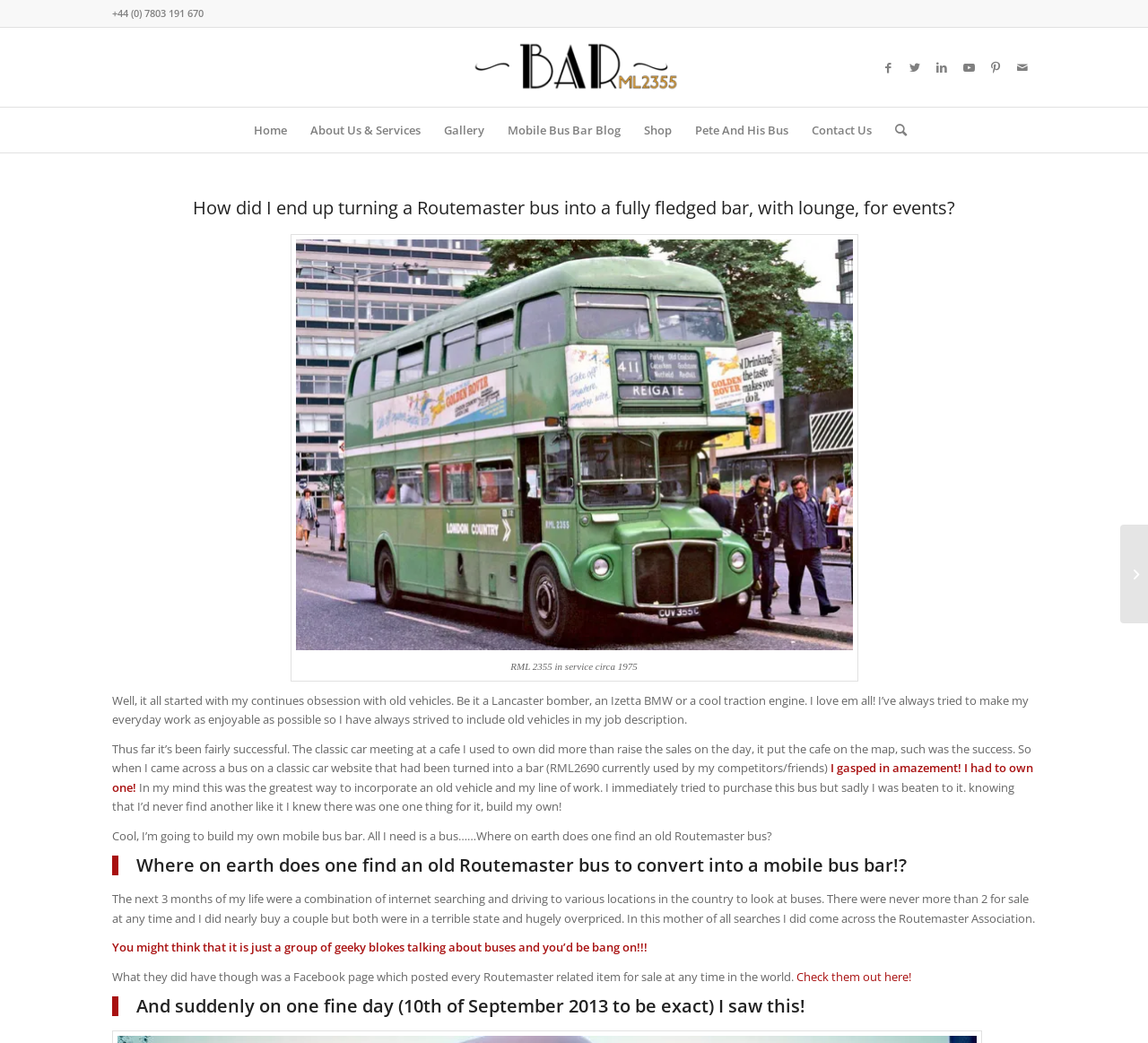Identify the bounding box coordinates for the UI element that matches this description: "Check them out here!".

[0.694, 0.928, 0.794, 0.944]